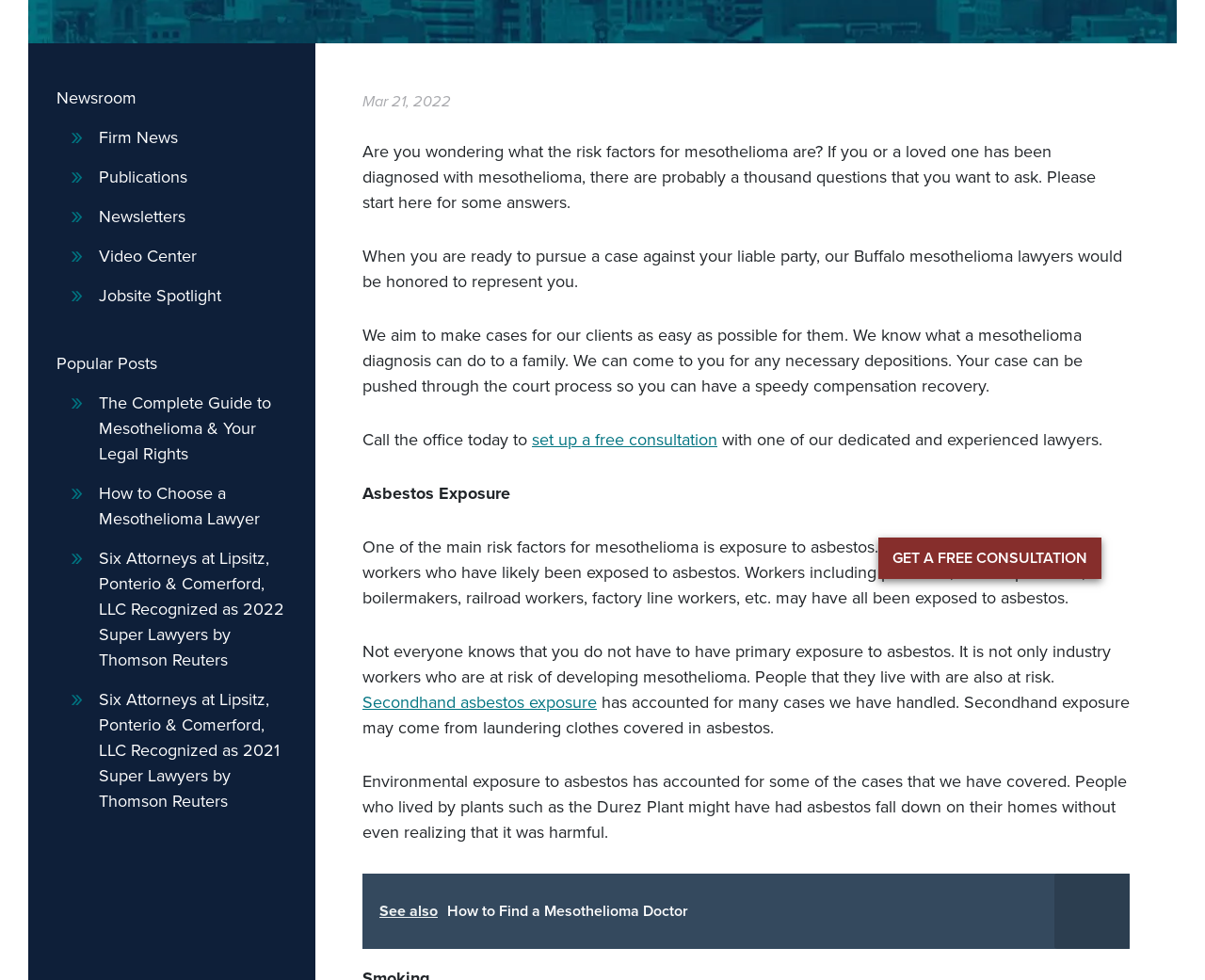Locate the UI element described as follows: "Secondhand asbestos exposure". Return the bounding box coordinates as four float numbers between 0 and 1 in the order [left, top, right, bottom].

[0.301, 0.706, 0.495, 0.727]